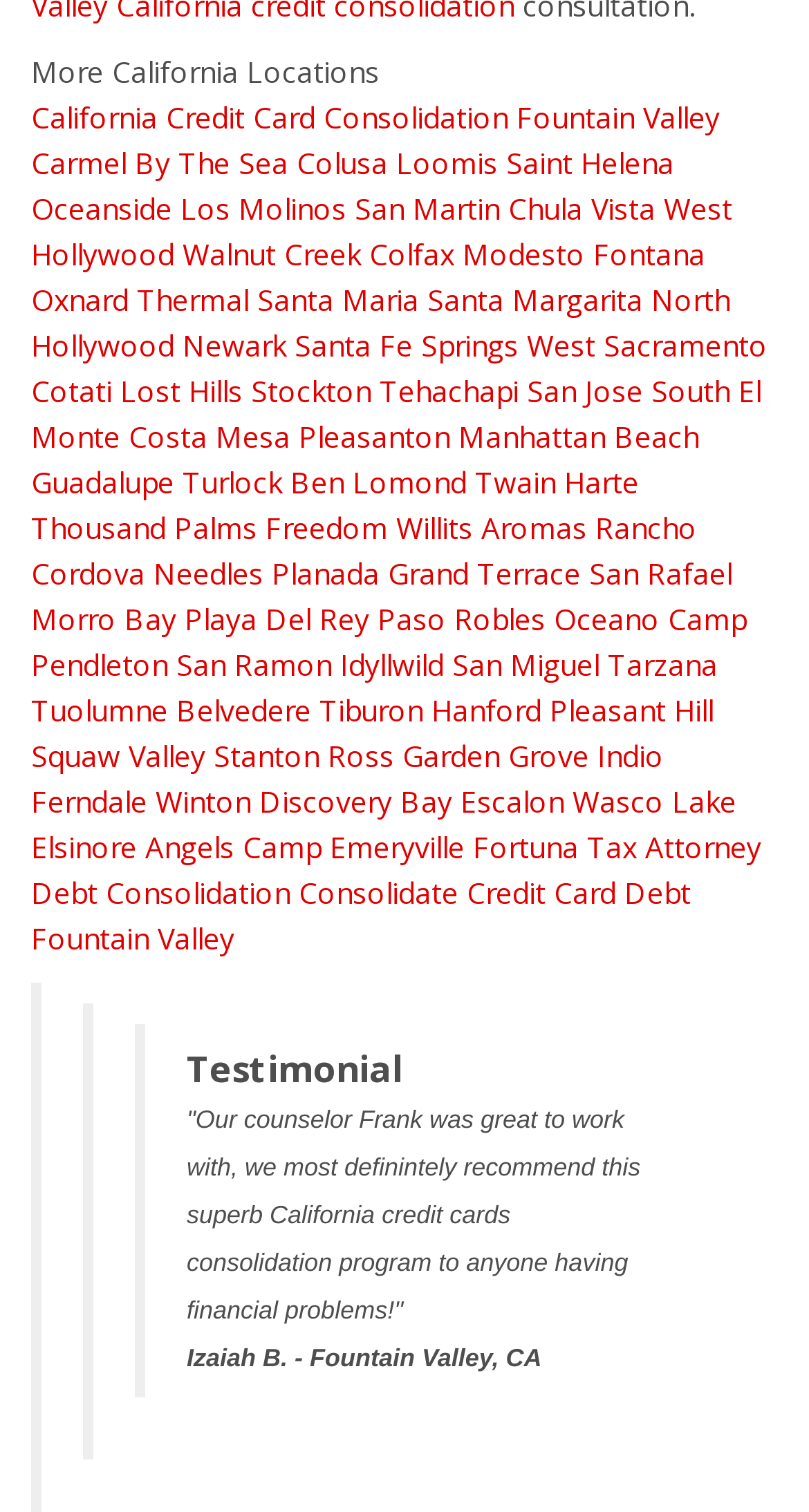Using the provided element description, identify the bounding box coordinates as (top-left x, top-left y, bottom-right x, bottom-right y). Ensure all values are between 0 and 1. Description: South El Monte

[0.038, 0.245, 0.941, 0.301]